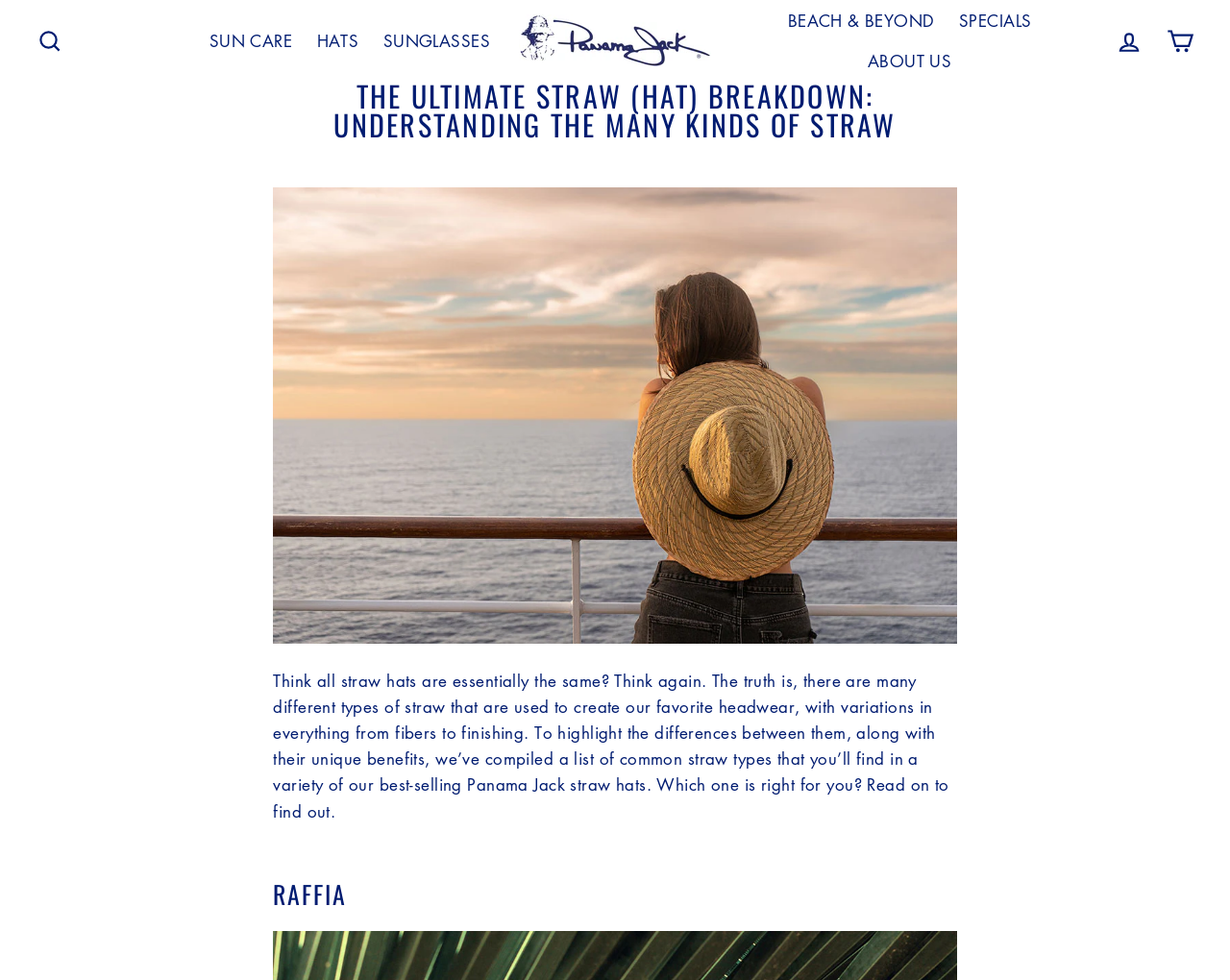Generate a comprehensive description of the webpage.

The webpage is about the different types of straw used to create hats, specifically Panama Jack straw hats. At the top left corner, there is a "Skip to content" link, followed by a "Search" link. Below these links, there is a primary navigation menu with several links, including "SUN CARE", "HATS", "SUNGLASSES", "Panama Jack®" (which has an accompanying image), "BEACH & BEYOND", "SPECIALS", "ABOUT US". 

On the top right corner, there are two links: "Log in" and "Cart", which has a cart drawer control. 

The main content of the webpage starts with a heading "THE ULTIMATE STRAW (HAT) BREAKDOWN: UNDERSTANDING THE MANY KINDS OF STRAW" followed by a paragraph of text that introduces the topic of different types of straw used in hats. This text explains that there are many variations of straw, including differences in fibers and finishing, and that the webpage will highlight these differences and their unique benefits.

Below this introduction, there is a heading "RAFFIA", which is likely the first type of straw to be discussed in the article.